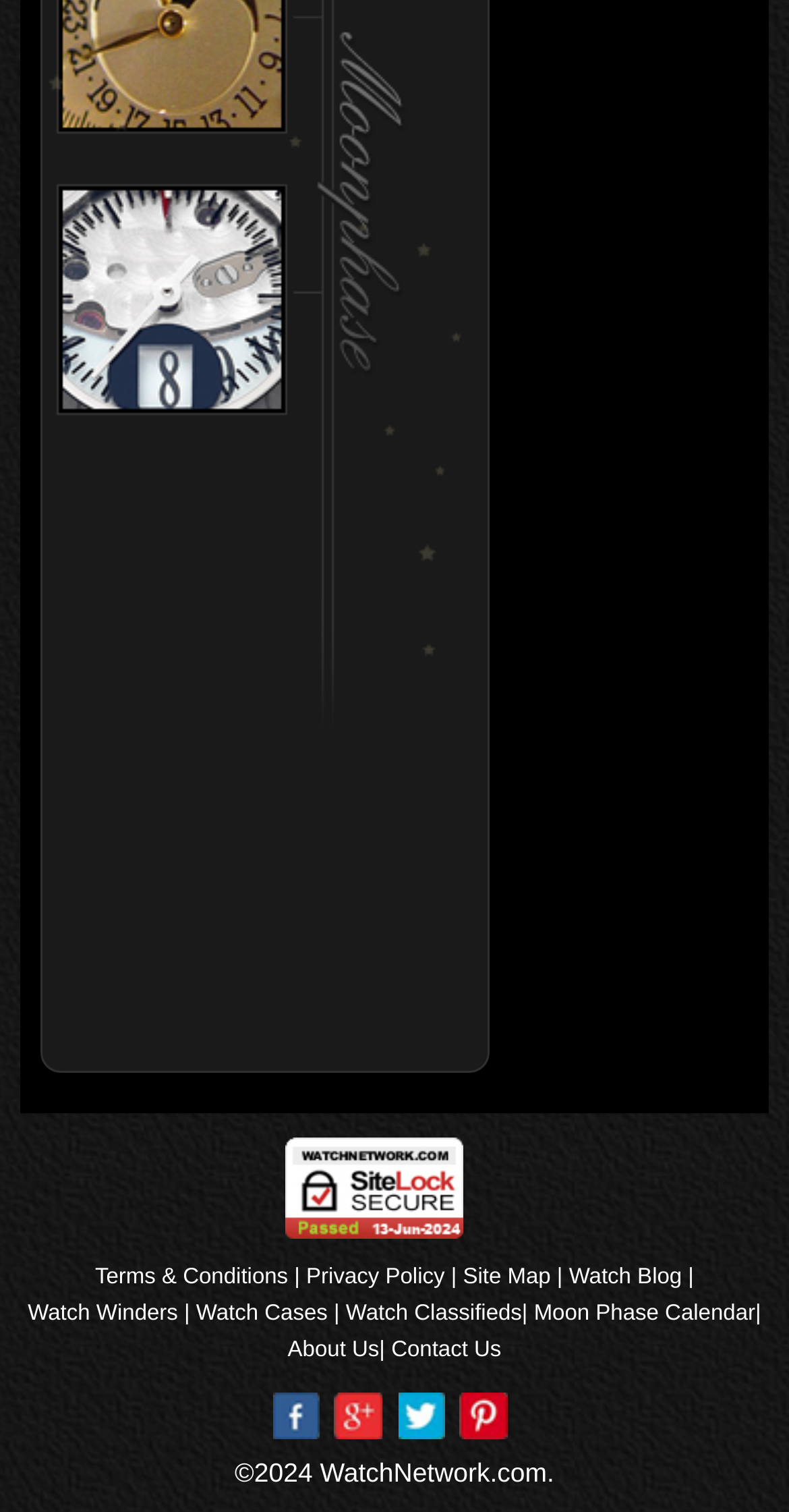What is the website's copyright year?
Using the details from the image, give an elaborate explanation to answer the question.

The copyright year can be found at the bottom of the webpage, in the text '©2024 WatchNetwork.com.'